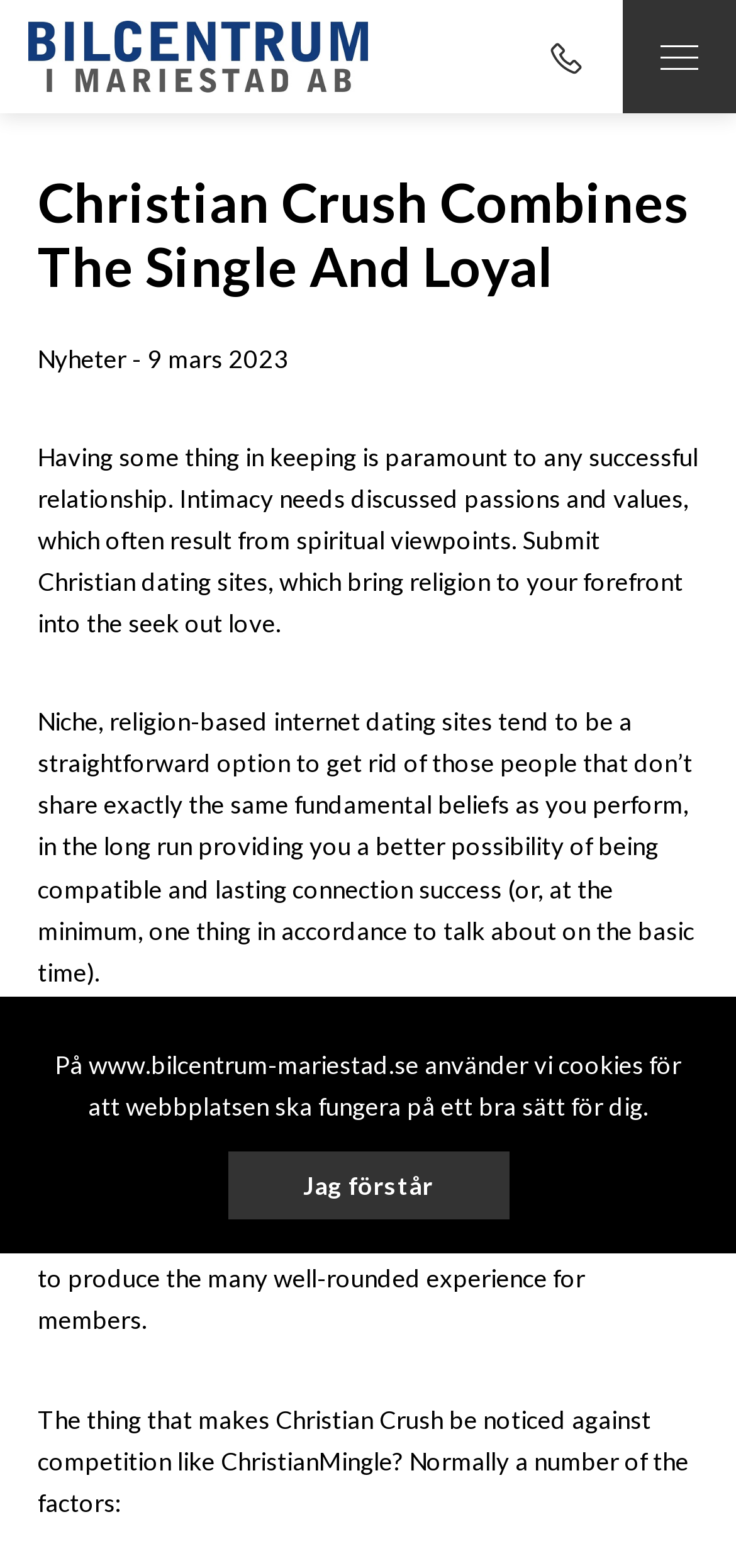Locate the bounding box of the UI element with the following description: "title="Bilcentrum i Mariestad AB"".

[0.038, 0.013, 0.5, 0.059]